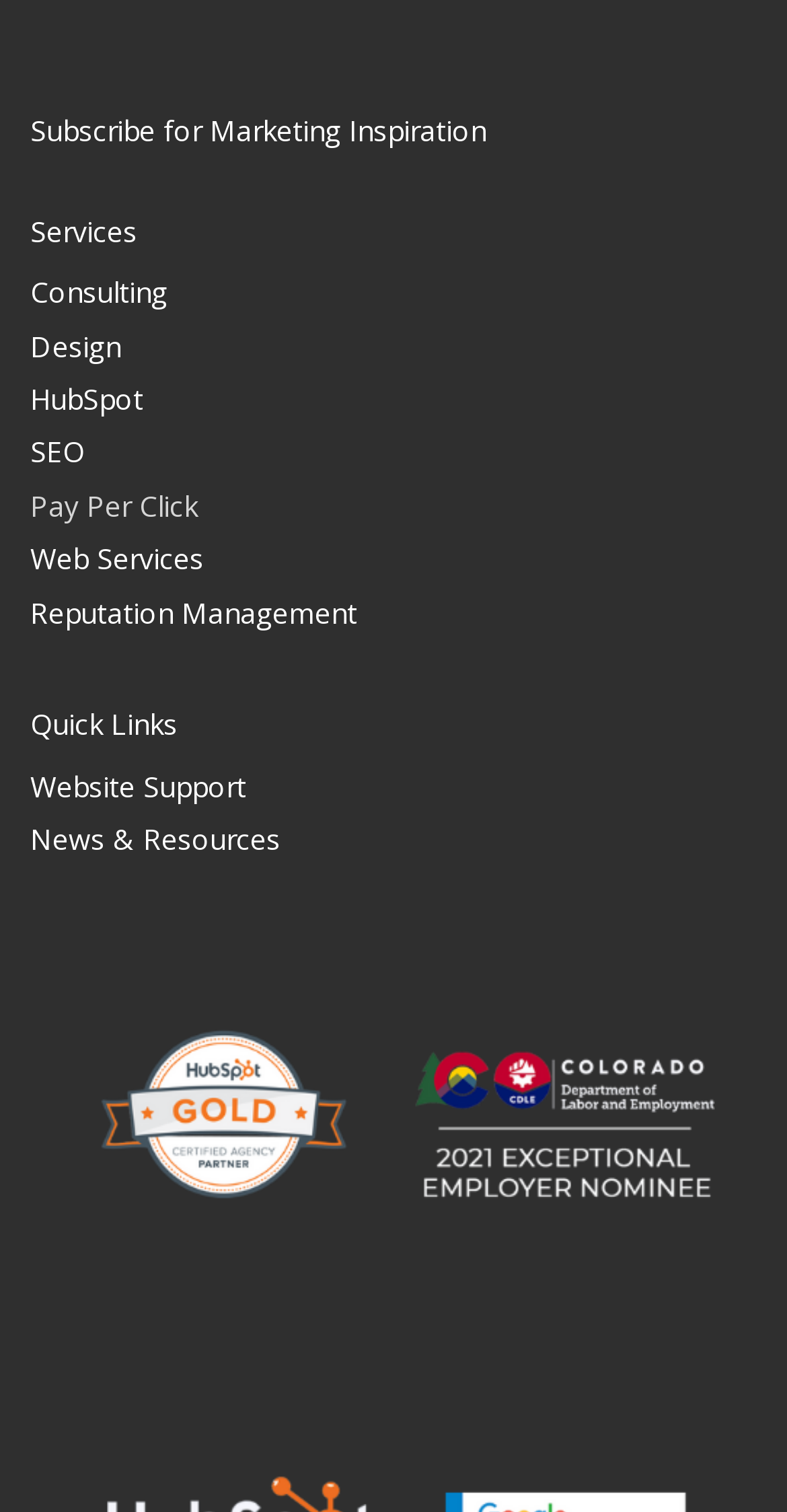Answer this question using a single word or a brief phrase:
What is the last service listed?

Reputation Management